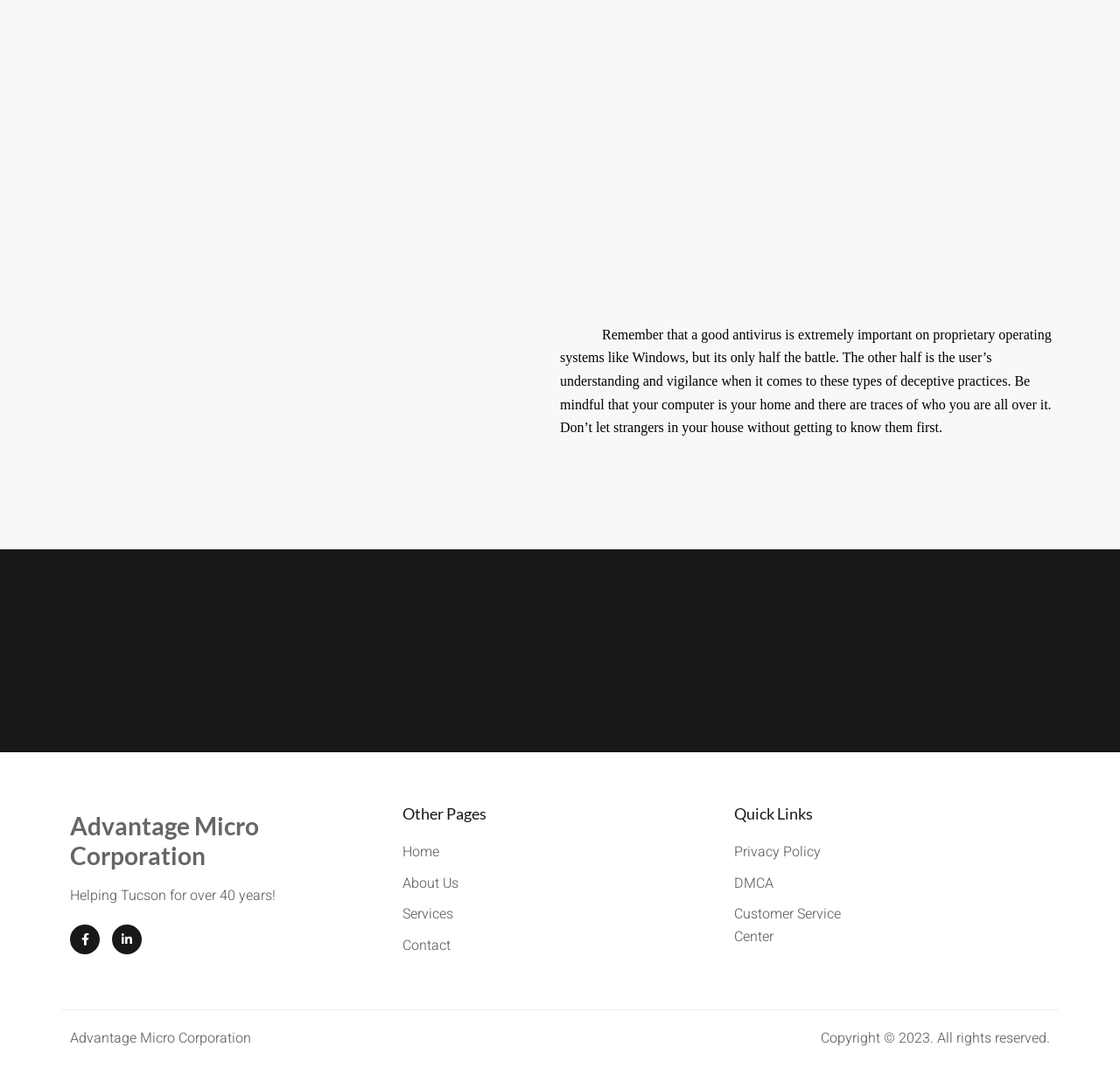What is the last link in the 'Quick Links' section?
Look at the image and respond with a single word or a short phrase.

Customer Service Center